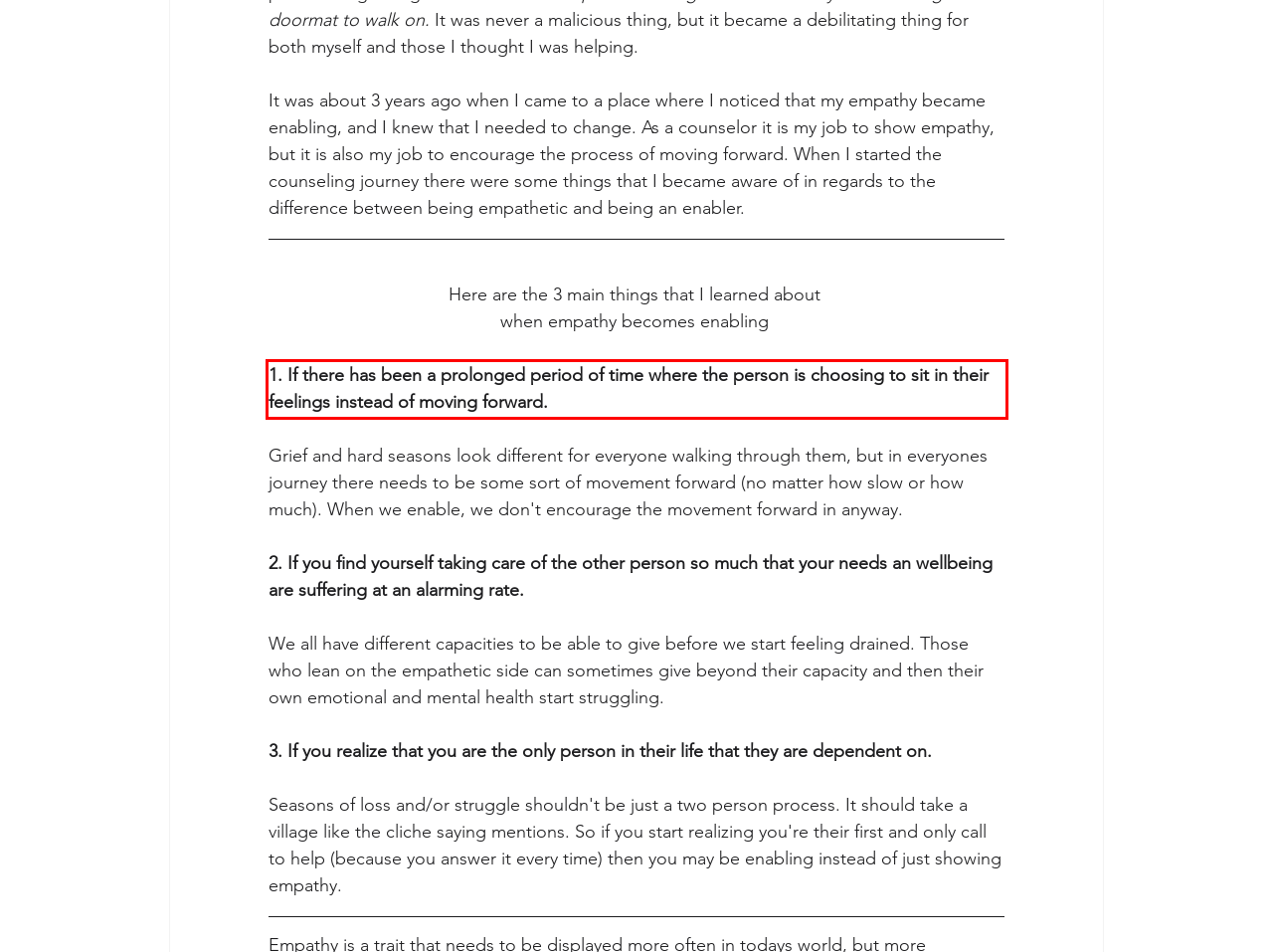Please perform OCR on the text content within the red bounding box that is highlighted in the provided webpage screenshot.

1. If there has been a prolonged period of time where the person is choosing to sit in their feelings instead of moving forward.